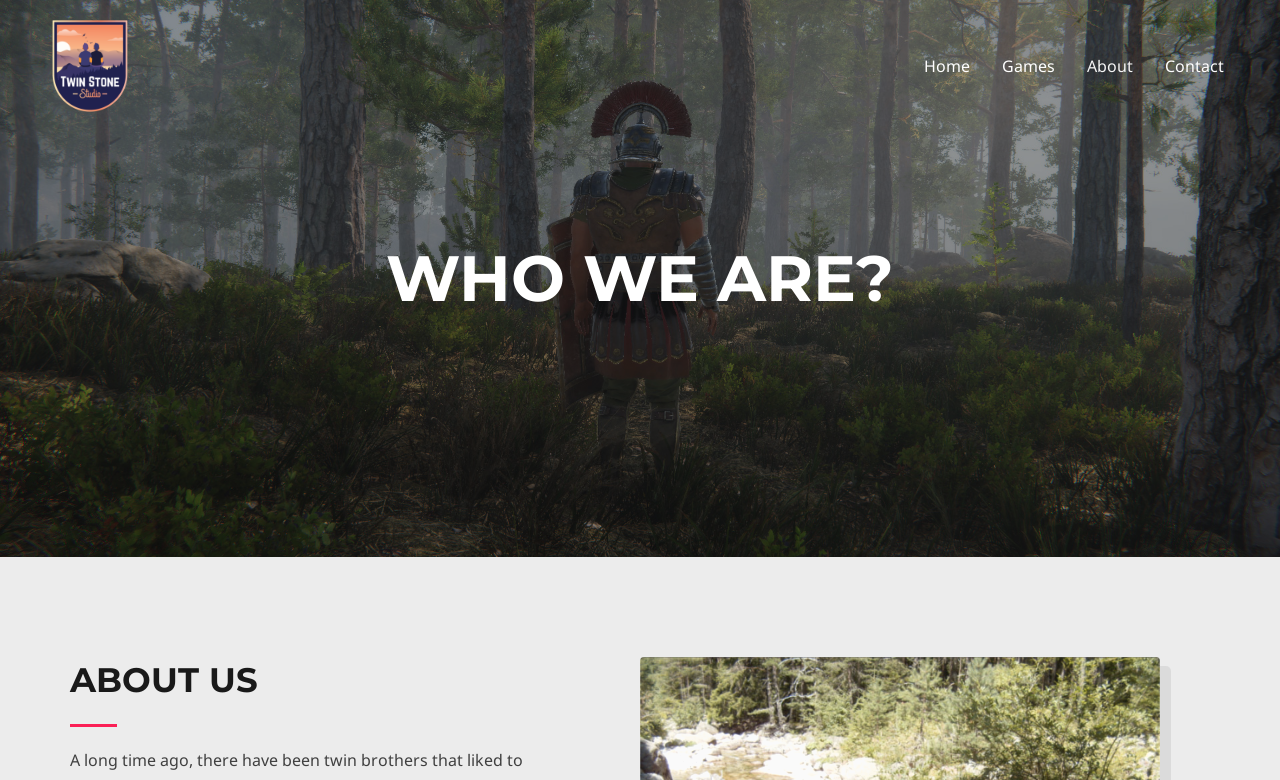What is the title of the first heading?
Answer the question with detailed information derived from the image.

The first heading on the webpage is 'WHO WE ARE?' which is located at the top of the content section.